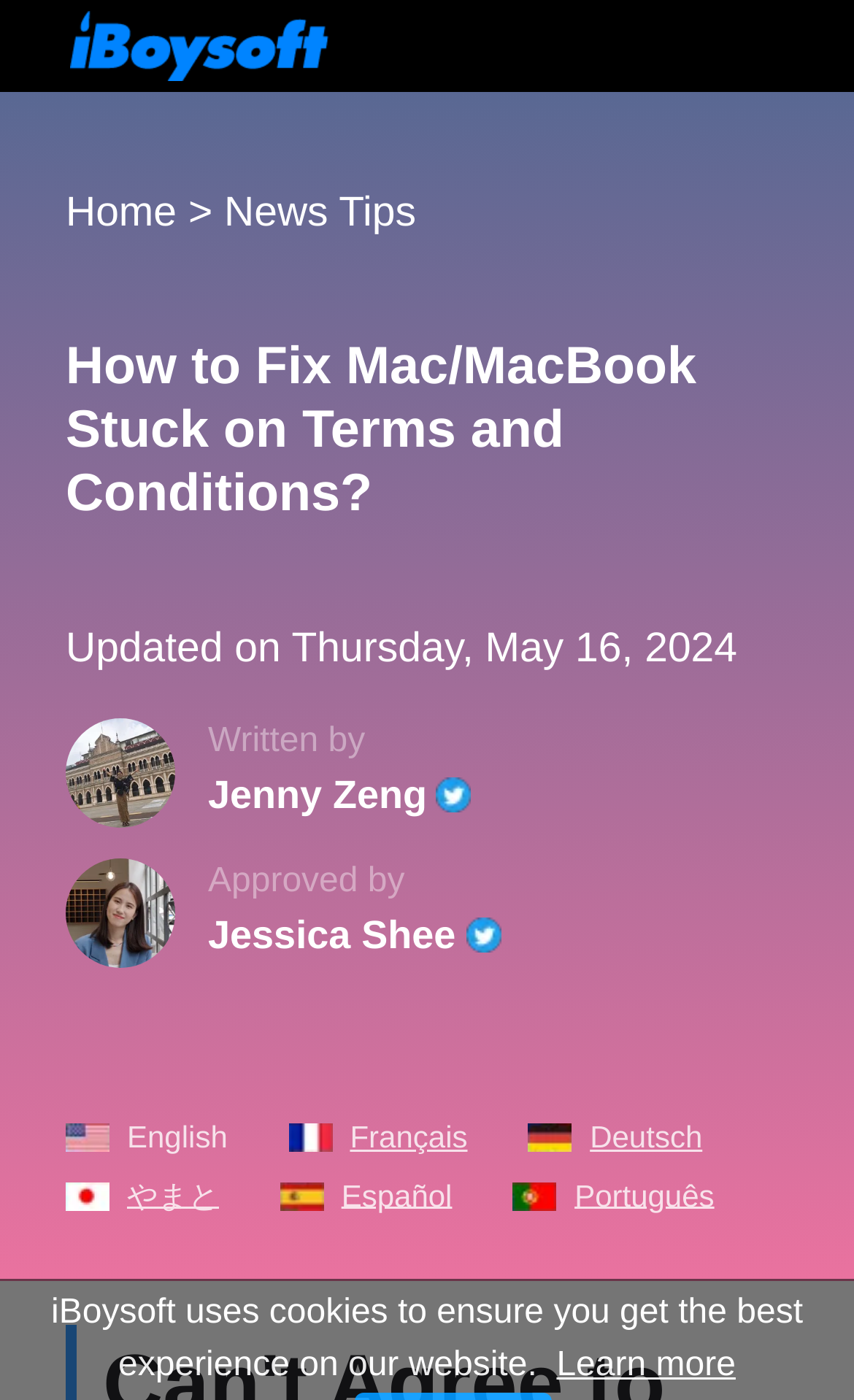Determine the bounding box coordinates of the region that needs to be clicked to achieve the task: "click the News Tips link".

[0.262, 0.136, 0.487, 0.169]